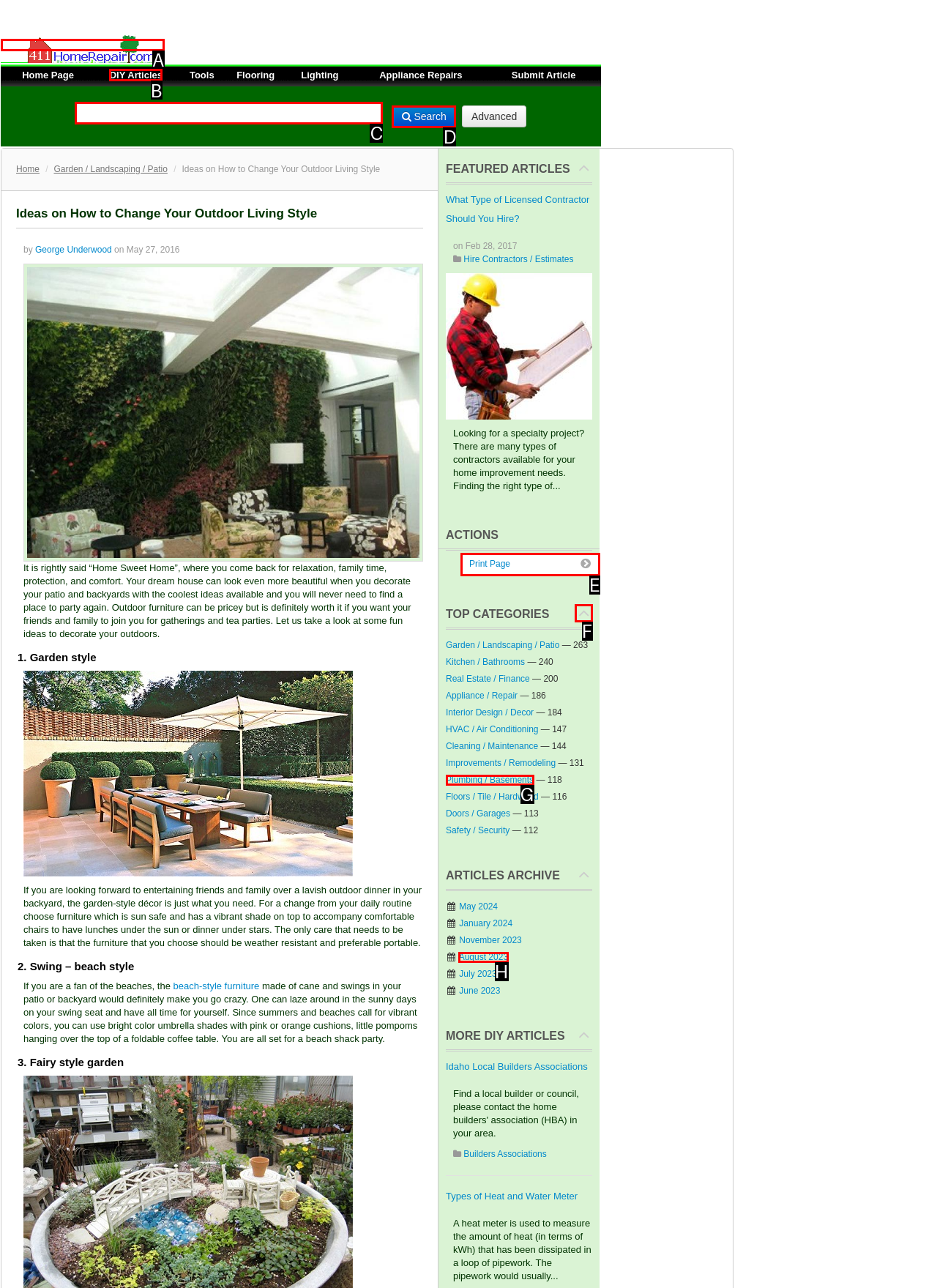Select the appropriate HTML element that needs to be clicked to execute the following task: Click on DIY Articles. Respond with the letter of the option.

B